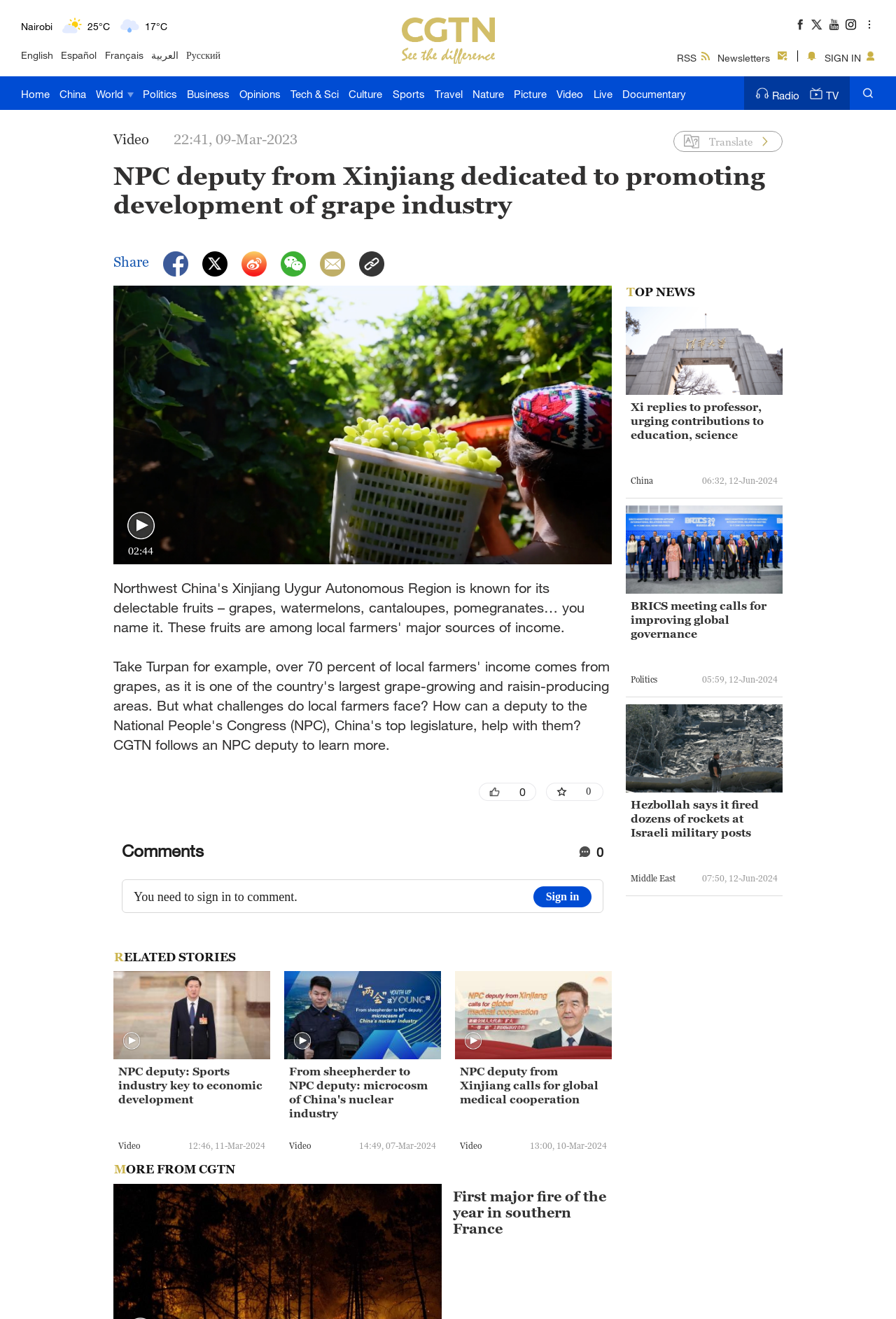Please pinpoint the bounding box coordinates for the region I should click to adhere to this instruction: "Switch to English language".

[0.023, 0.037, 0.059, 0.047]